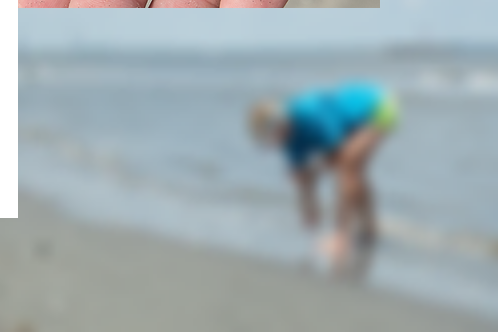Describe the scene depicted in the image with great detail.

The image features a sandy beach scene, where a person in a blue shirt and light green shorts bends down near the water's edge, seemingly engaging with the sandy shoreline. The background suggests a tranquil beach environment, with the gentle waves lapping at the shore. In the foreground, a pair of hands can be seen holding two vibrant pink seashells, adding a pop of color to the serene coastal setting. This captures a moment of exploration and connection with nature, embodying the joys of a beach outing.